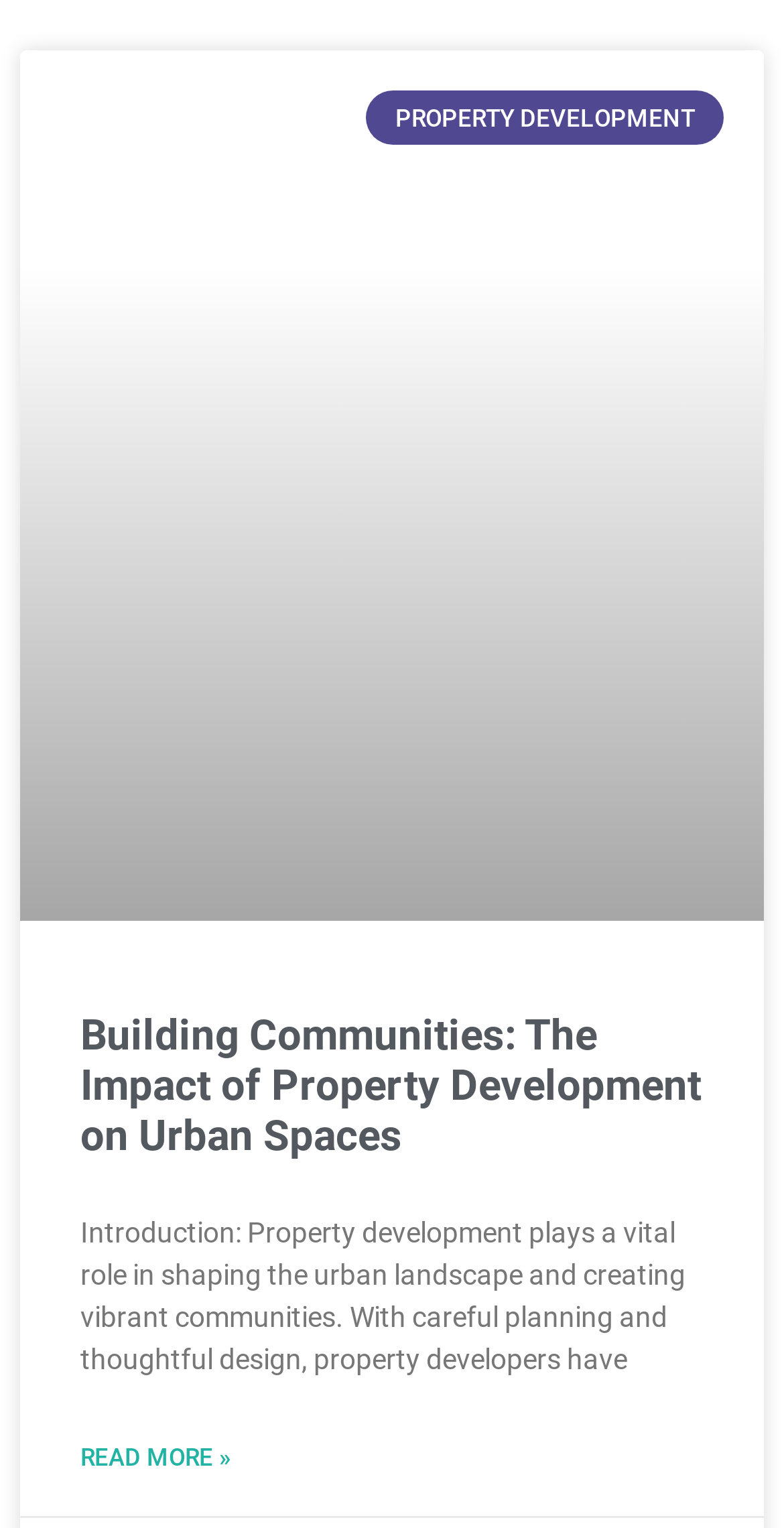What is the topic of the article? Analyze the screenshot and reply with just one word or a short phrase.

Property development